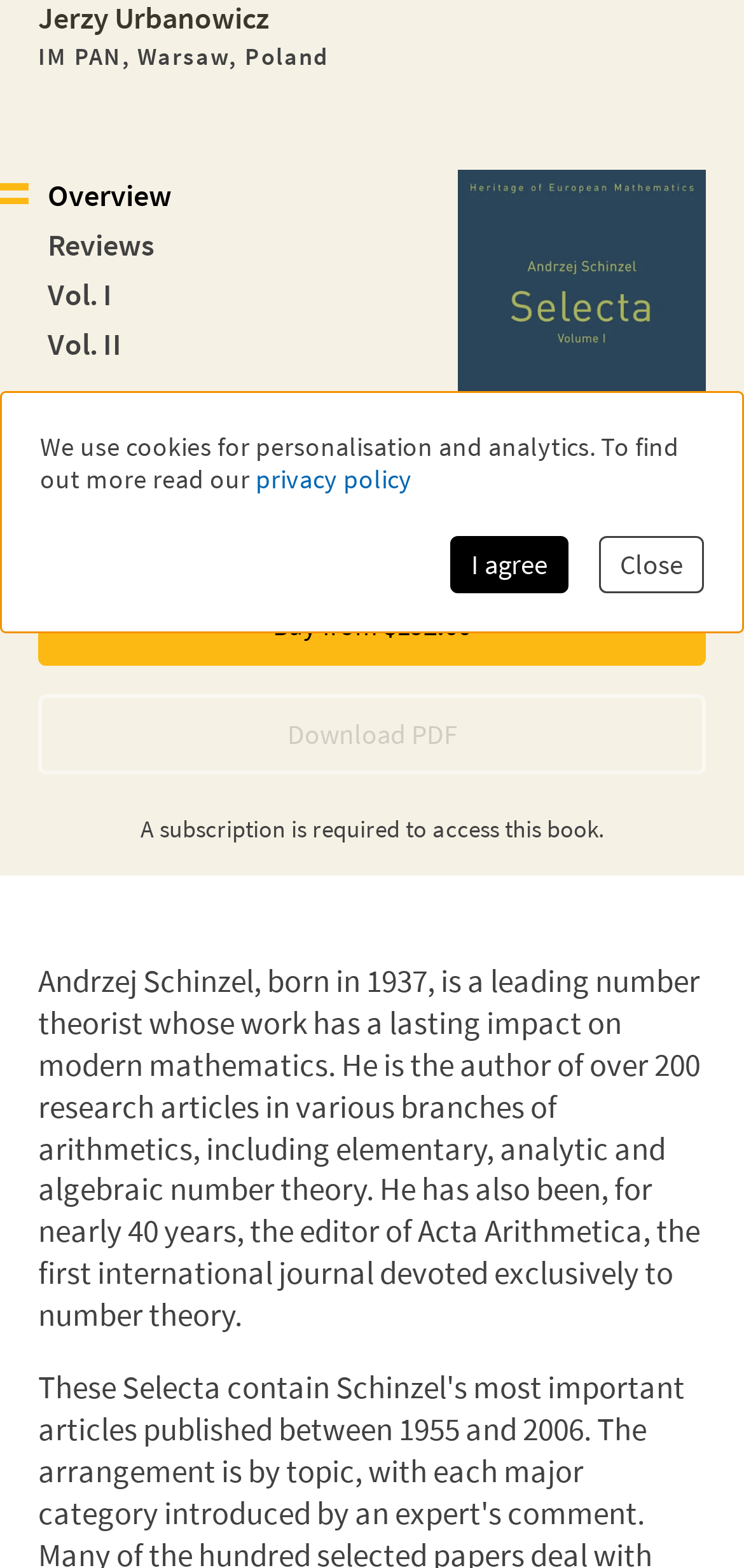Given the description Close, predict the bounding box coordinates of the UI element. Ensure the coordinates are in the format (top-left x, top-left y, bottom-right x, bottom-right y) and all values are between 0 and 1.

[0.805, 0.342, 0.946, 0.378]